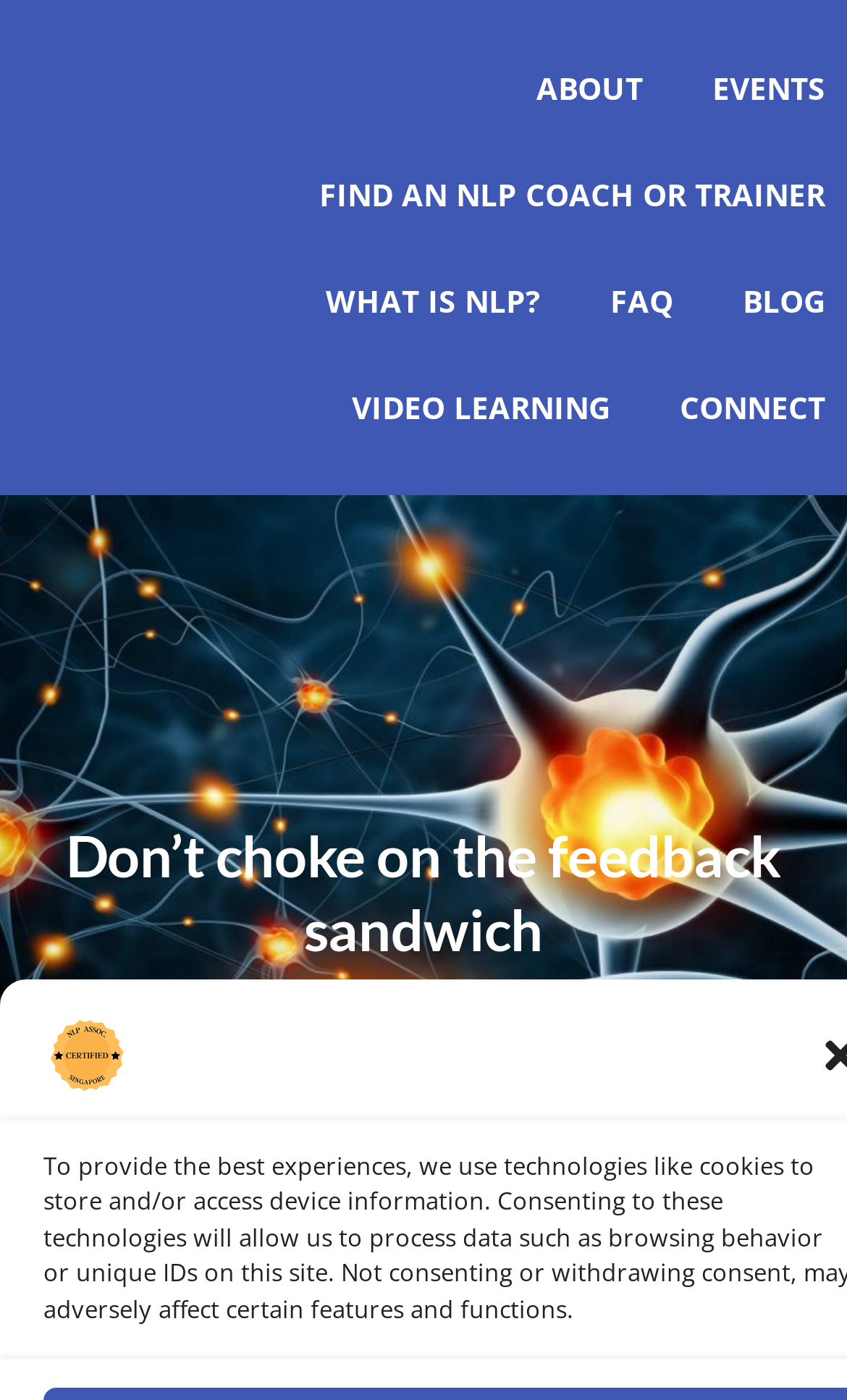Give a short answer to this question using one word or a phrase:
What is the name of the organization?

NLP Assoc.